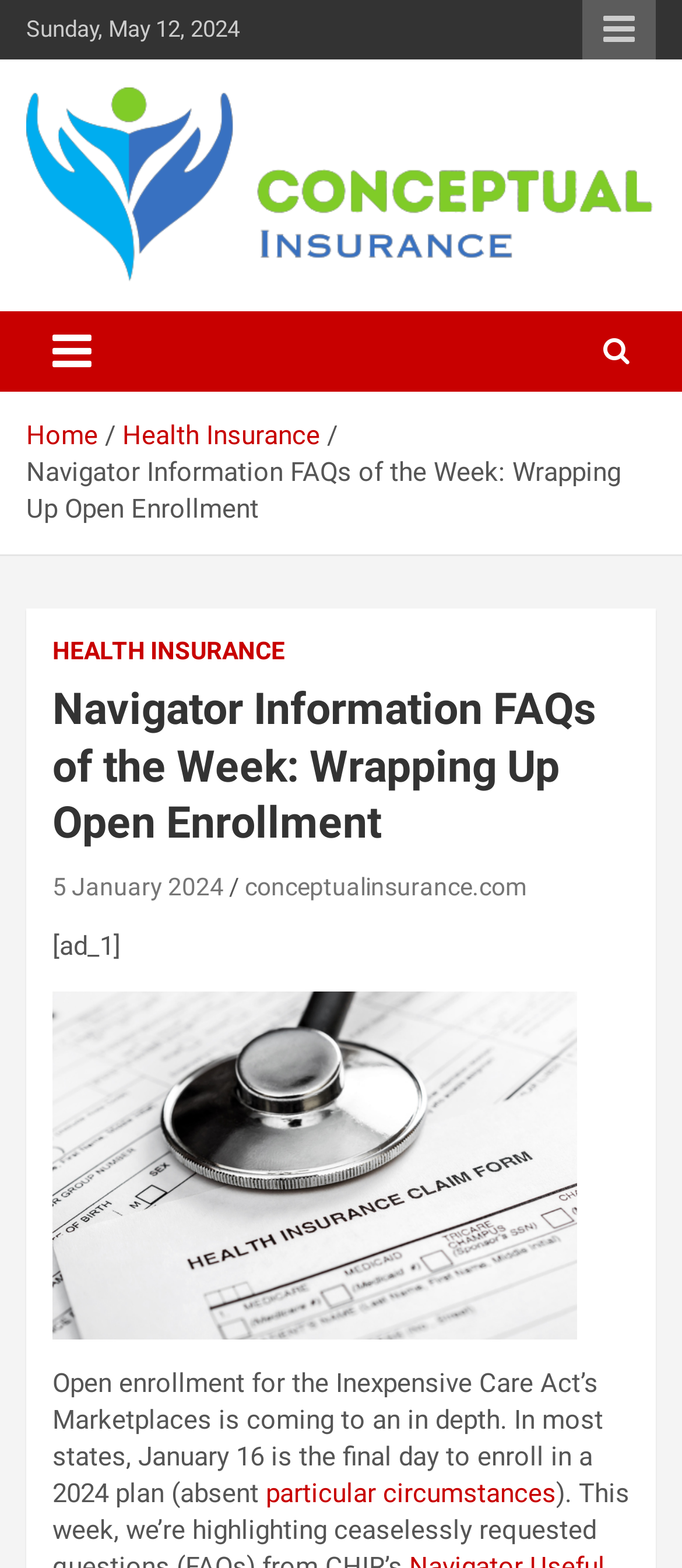How many links are present in the breadcrumbs navigation?
Refer to the image and provide a one-word or short phrase answer.

2